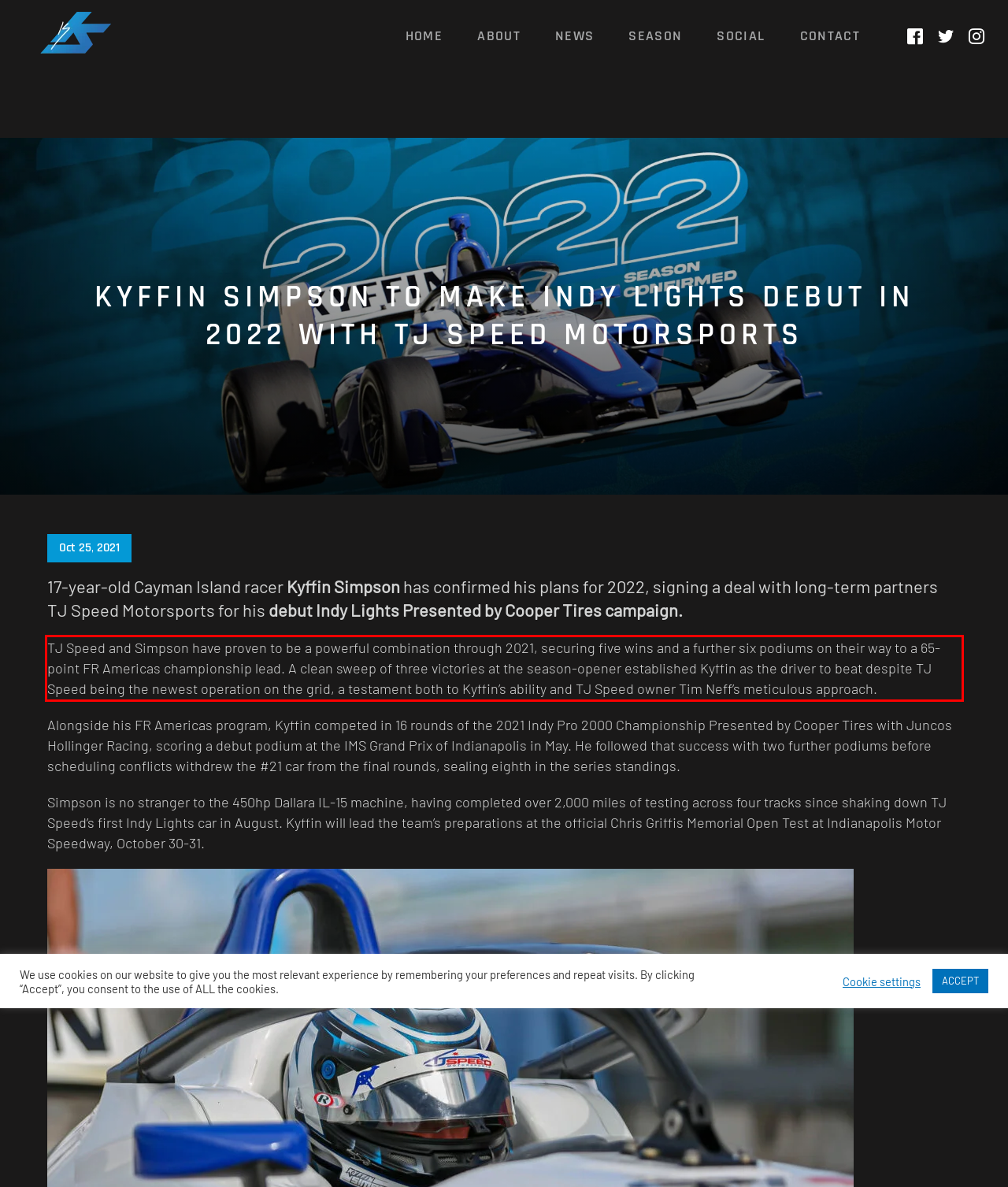Given a webpage screenshot, locate the red bounding box and extract the text content found inside it.

TJ Speed and Simpson have proven to be a powerful combination through 2021, securing five wins and a further six podiums on their way to a 65-point FR Americas championship lead. A clean sweep of three victories at the season-opener established Kyffin as the driver to beat despite TJ Speed being the newest operation on the grid, a testament both to Kyffin’s ability and TJ Speed owner Tim Neff’s meticulous approach.